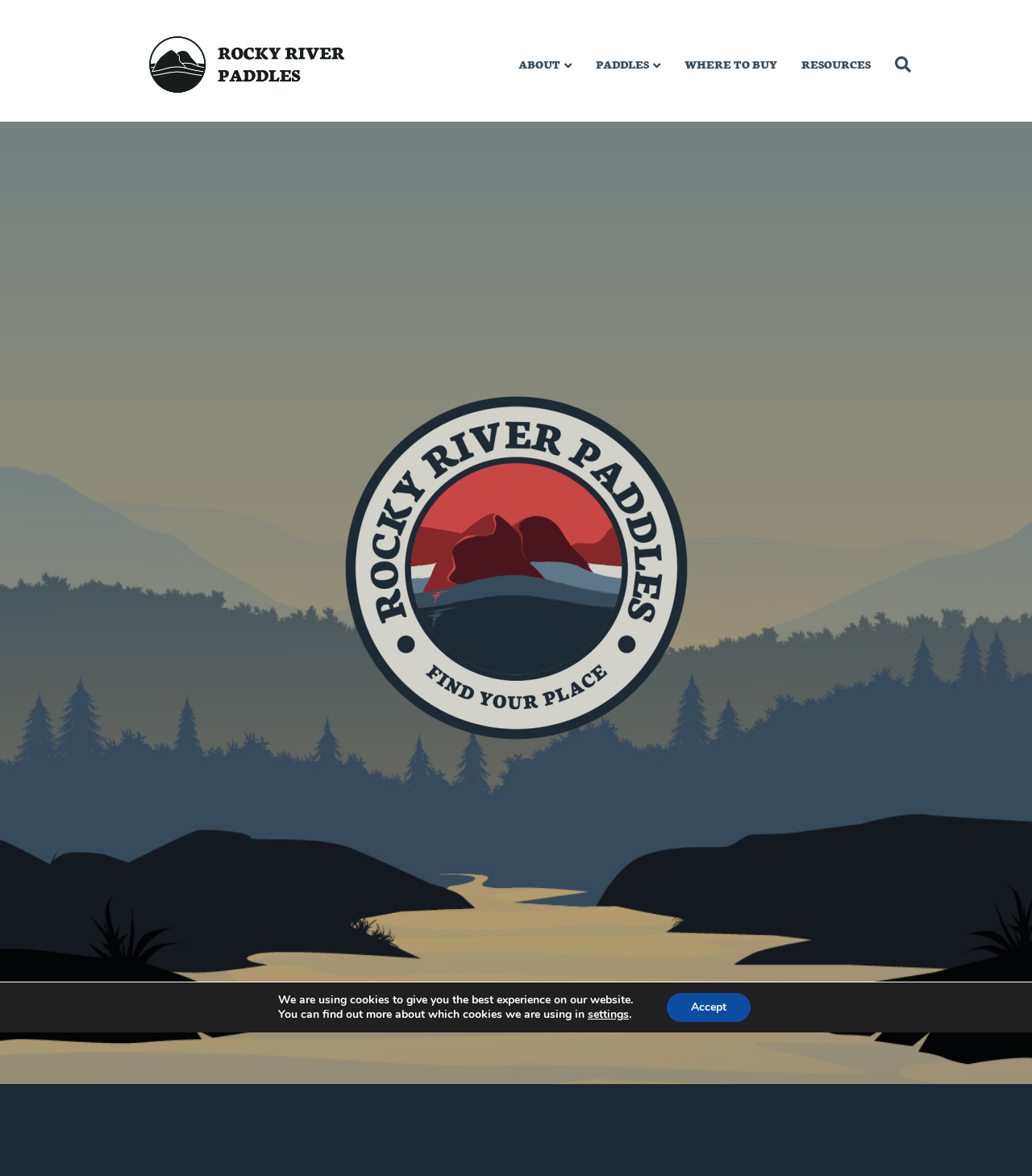Review the image closely and give a comprehensive answer to the question: How many static text elements are in the GDPR cookie banner?

I examined the dialog element with the description 'GDPR Cookie Banner' and found 2 static text elements: one with the text 'We are using cookies to give you the best experience on our website.' and another with the text 'You can find out more about which cookies we are using in'.